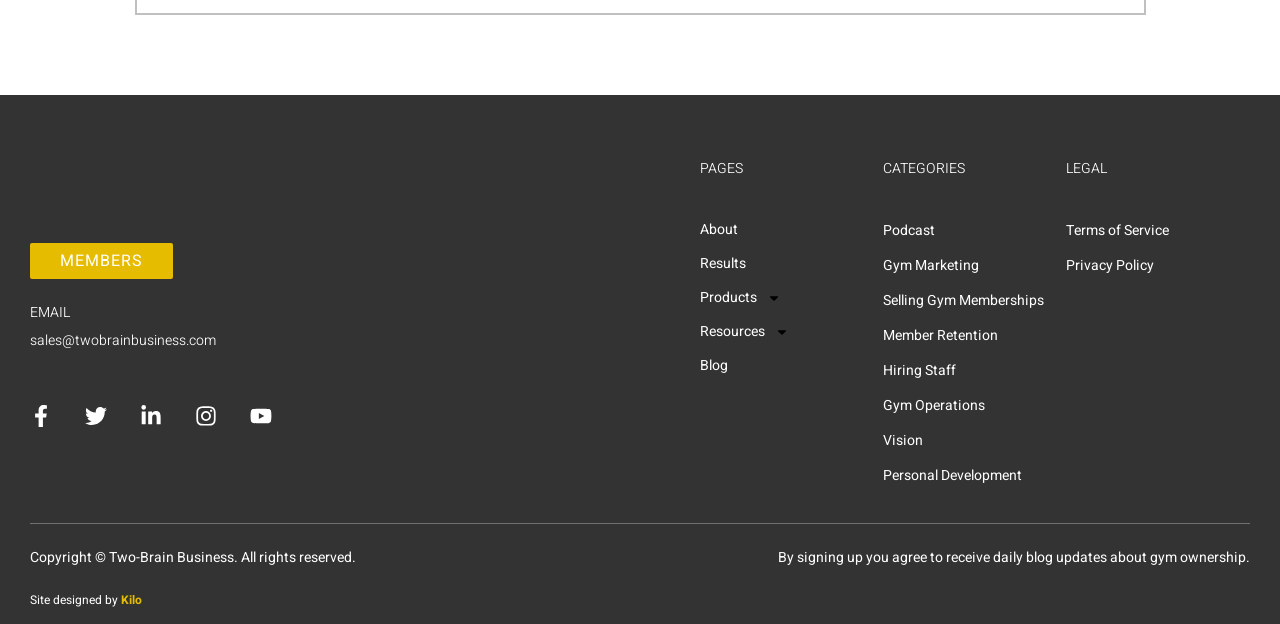Refer to the image and provide an in-depth answer to the question:
What is the purpose of signing up on the webpage?

The purpose of signing up is mentioned in the static text element at the bottom-middle section of the webpage, which states 'By signing up you agree to receive daily blog updates about gym ownership.'